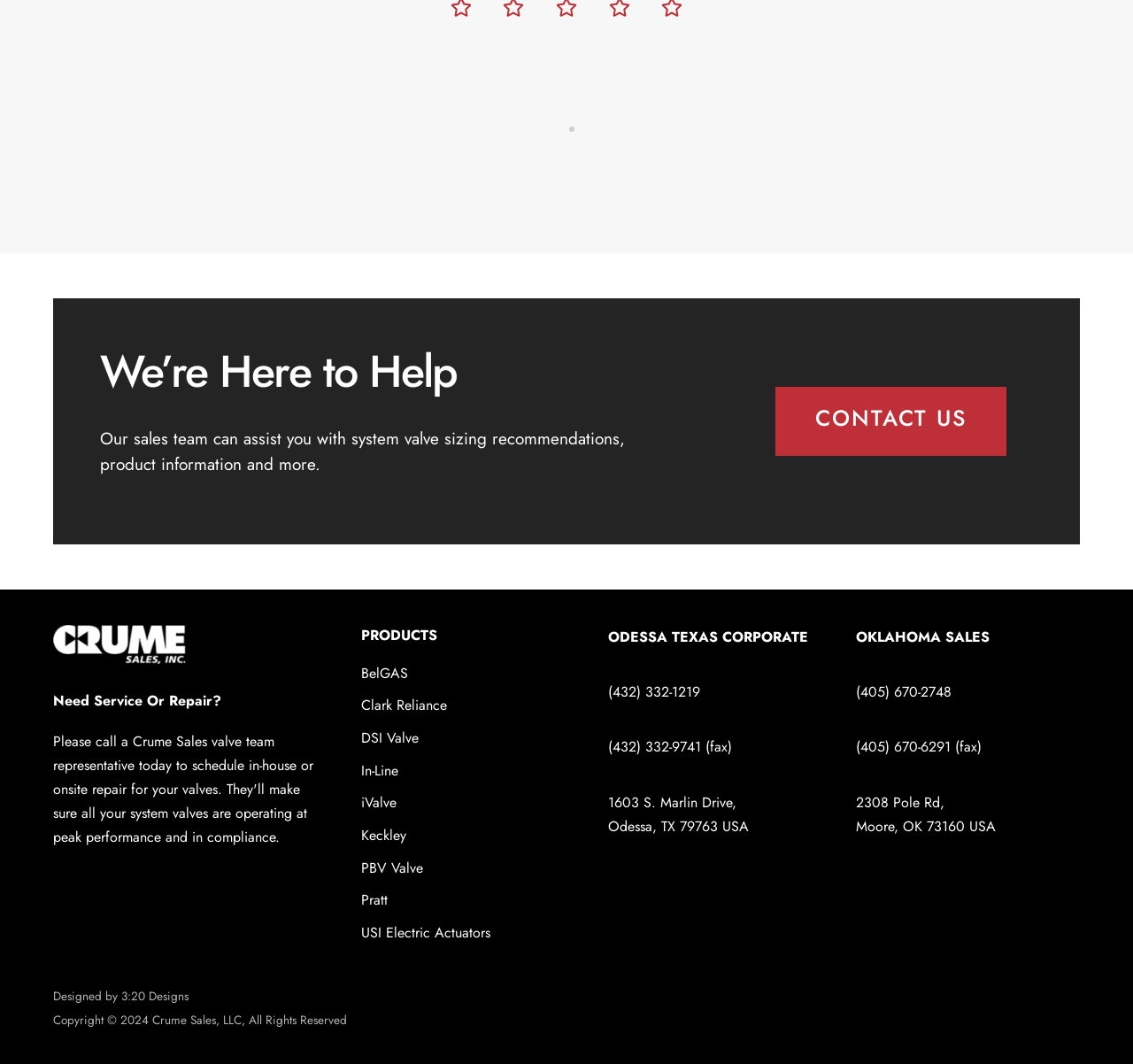Determine the bounding box coordinates for the clickable element to execute this instruction: "Visit Crume Sales". Provide the coordinates as four float numbers between 0 and 1, i.e., [left, top, right, bottom].

[0.047, 0.6, 0.164, 0.63]